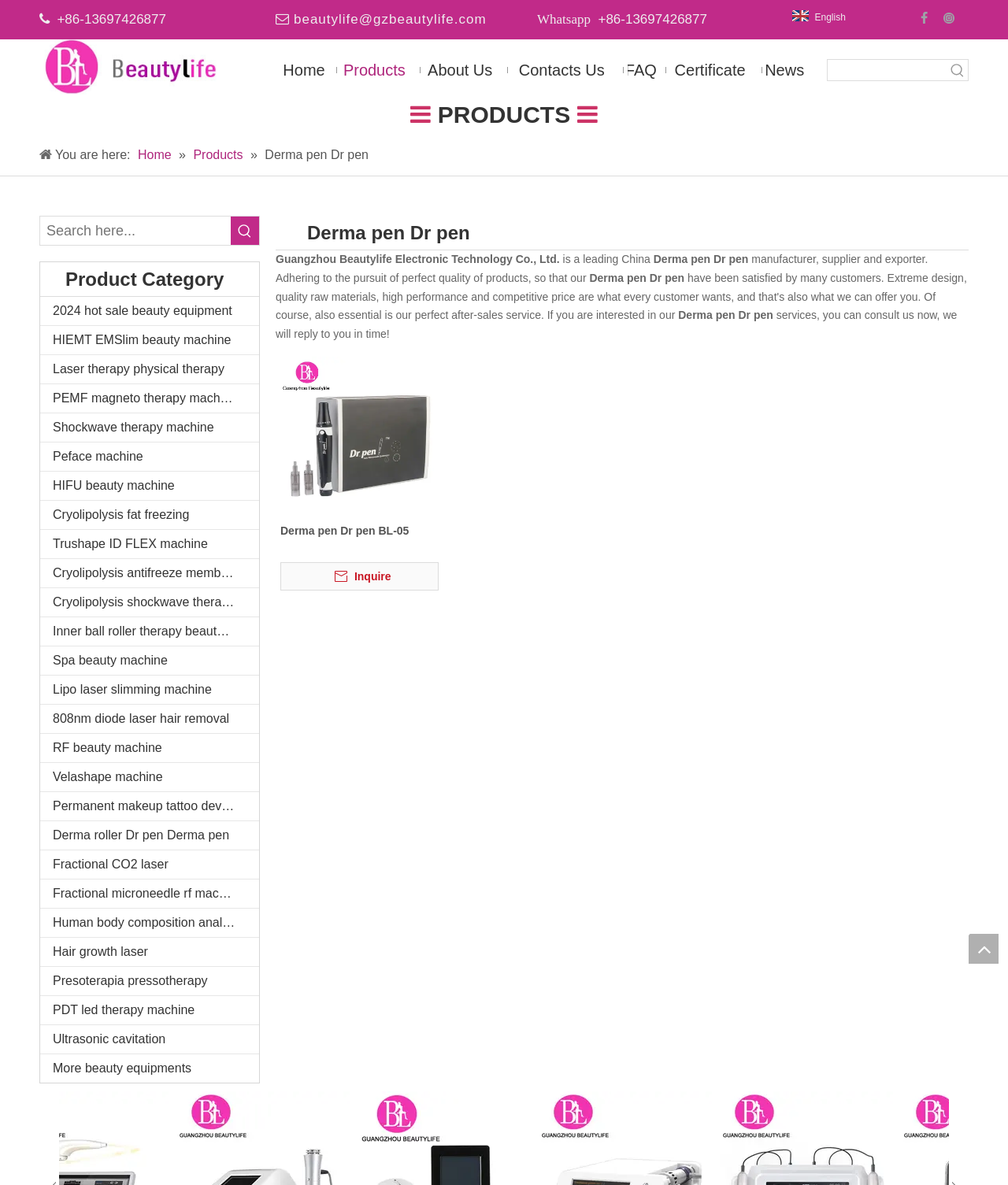Identify the bounding box coordinates for the region of the element that should be clicked to carry out the instruction: "Contact us through Whatsapp". The bounding box coordinates should be four float numbers between 0 and 1, i.e., [left, top, right, bottom].

[0.533, 0.01, 0.586, 0.021]